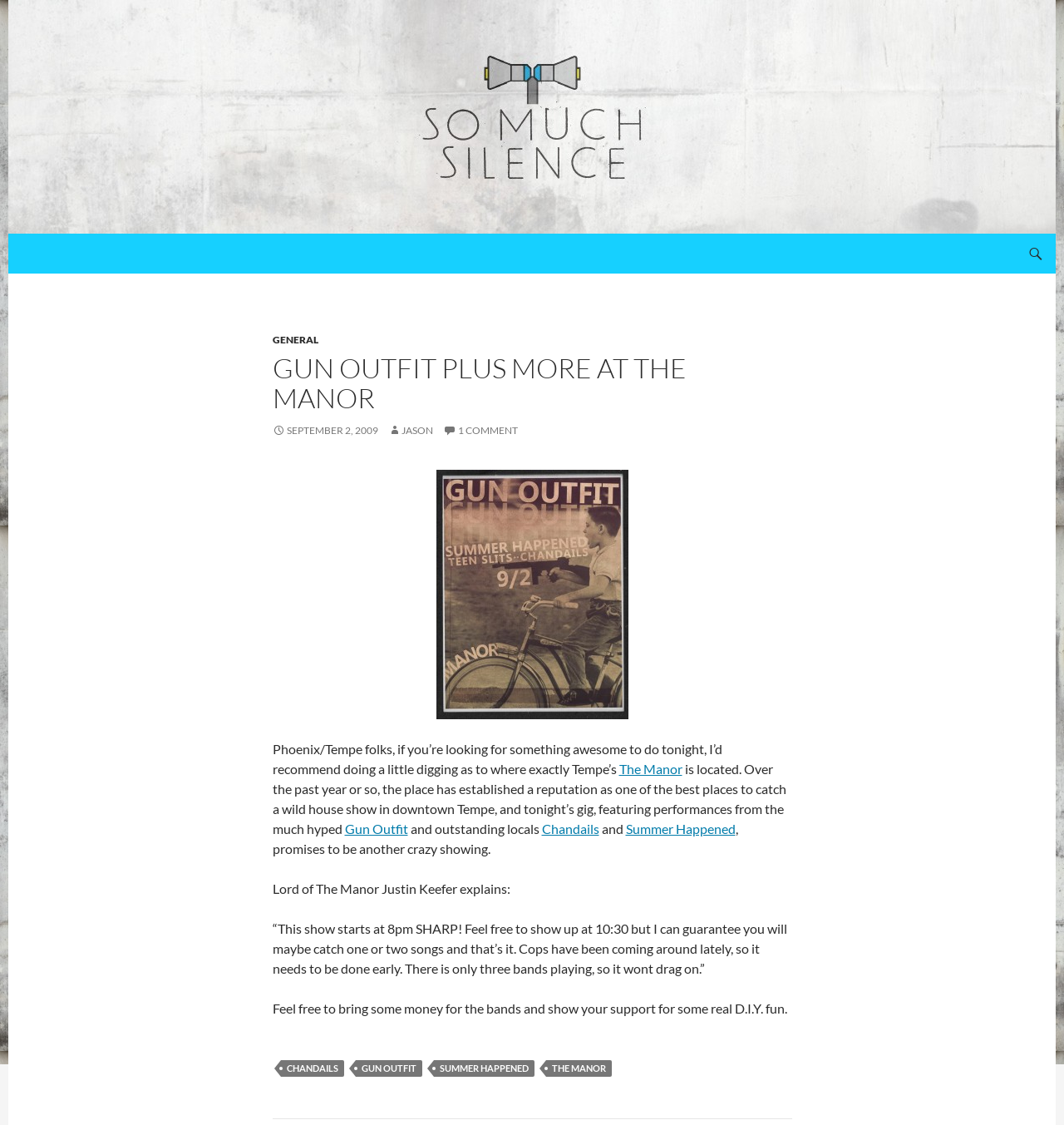Generate a thorough description of the webpage.

This webpage appears to be a blog post about an event at The Manor in Tempe, Arizona. At the top of the page, there is a logo and a link to "So Much Silence" on the left side, and a search bar and a "SKIP TO CONTENT" link on the right side. 

Below the top section, there is a main article section that takes up most of the page. The article has a heading "GUN OUTFIT PLUS MORE AT THE MANOR" and is dated "SEPTEMBER 2, 2009". The article starts with a brief introduction, followed by a paragraph of text that describes the event, mentioning performances by Gun Outfit, Chandails, and Summer Happened. 

There is an image on the right side of the article, and several links to related topics, including the bands and the venue. The article also includes a quote from Lord of The Manor Justin Keefer, explaining the schedule and rules of the event. 

At the bottom of the page, there is a footer section with links to other related topics, including the bands and the venue. There is also a "Post navigation" heading at the very bottom of the page.